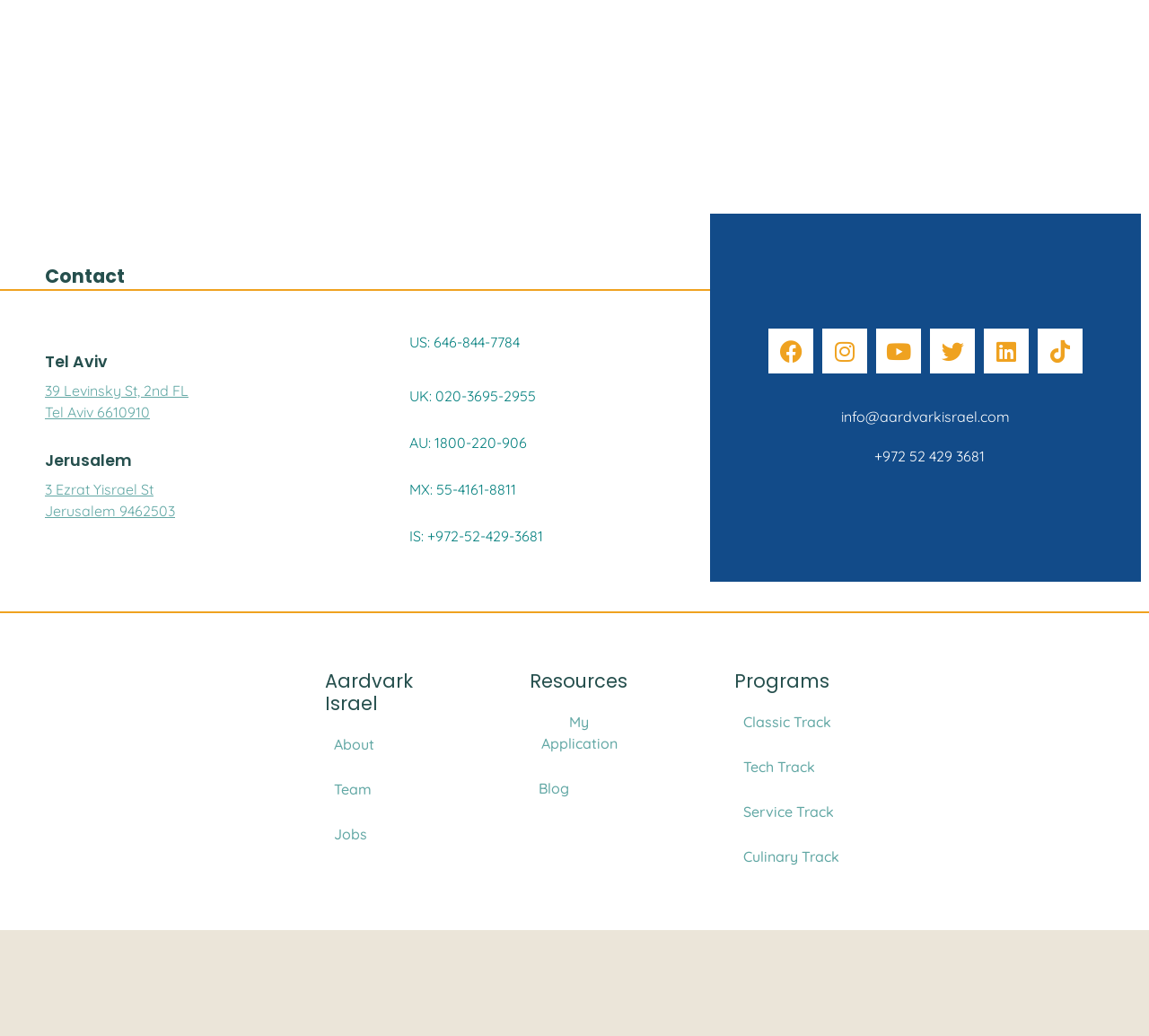How many logos are displayed at the bottom of the webpage?
Provide an in-depth answer to the question, covering all aspects.

I counted the number of logos displayed at the bottom of the webpage, which are PSU Logo1, NJY-logo, Developers Institute logo, and two other logos without text descriptions.